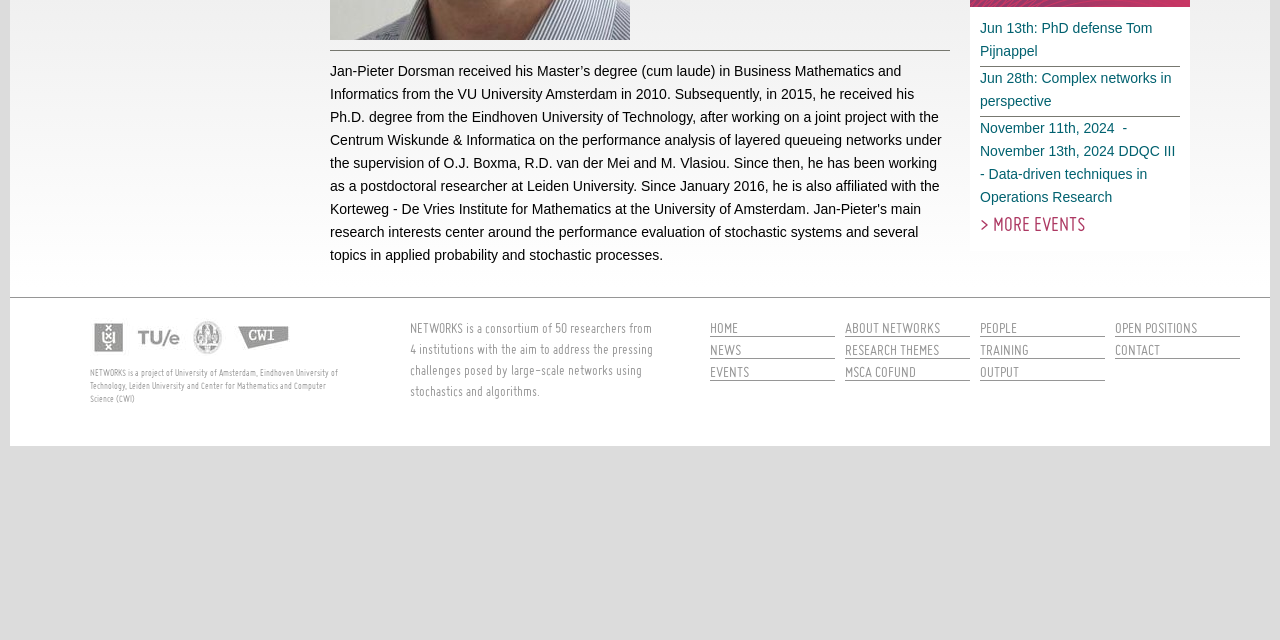Locate the bounding box of the UI element described in the following text: "> more events".

[0.766, 0.333, 0.848, 0.369]